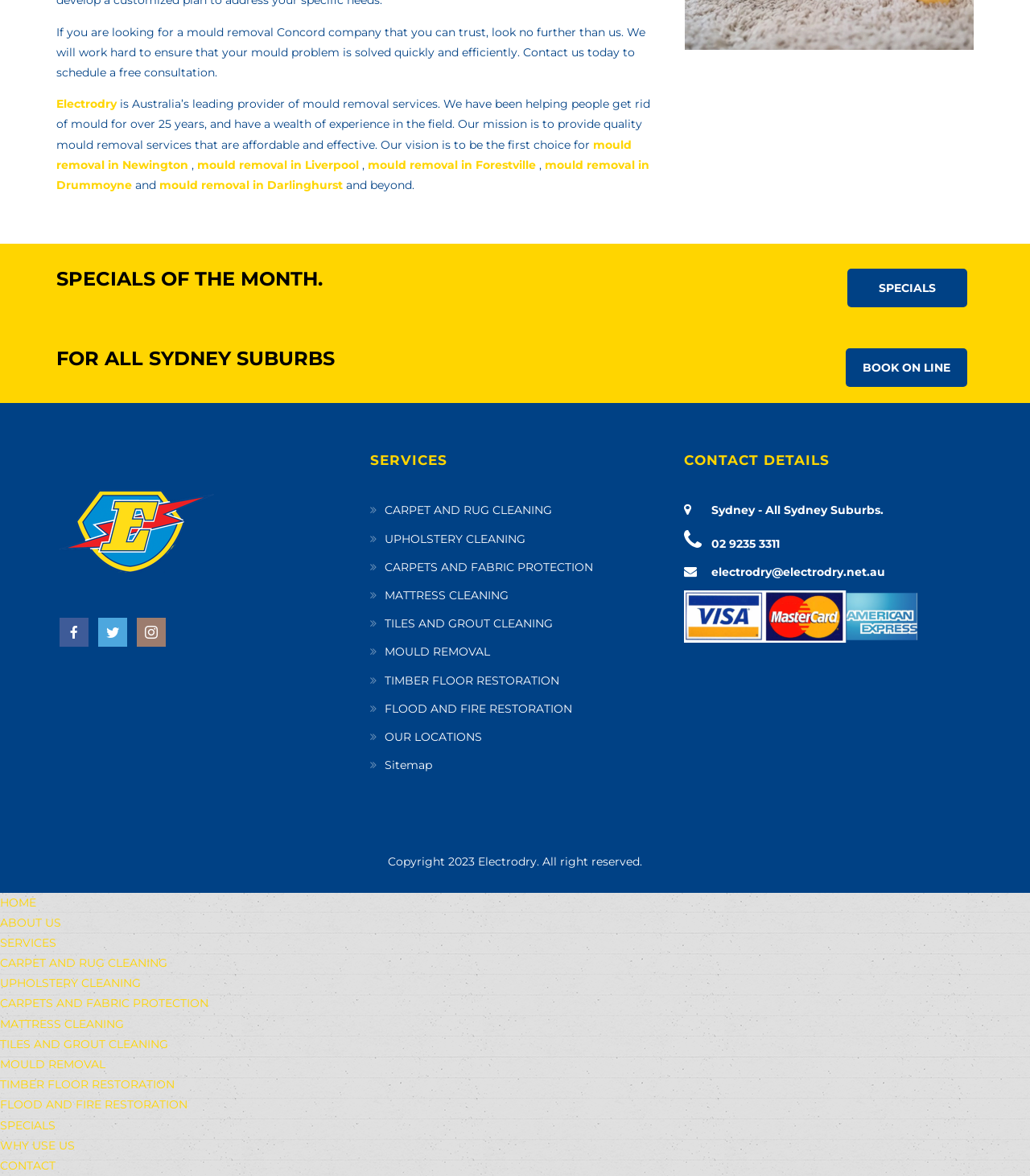Could you specify the bounding box coordinates for the clickable section to complete the following instruction: "Get contact details in Sydney"?

[0.664, 0.384, 0.945, 0.496]